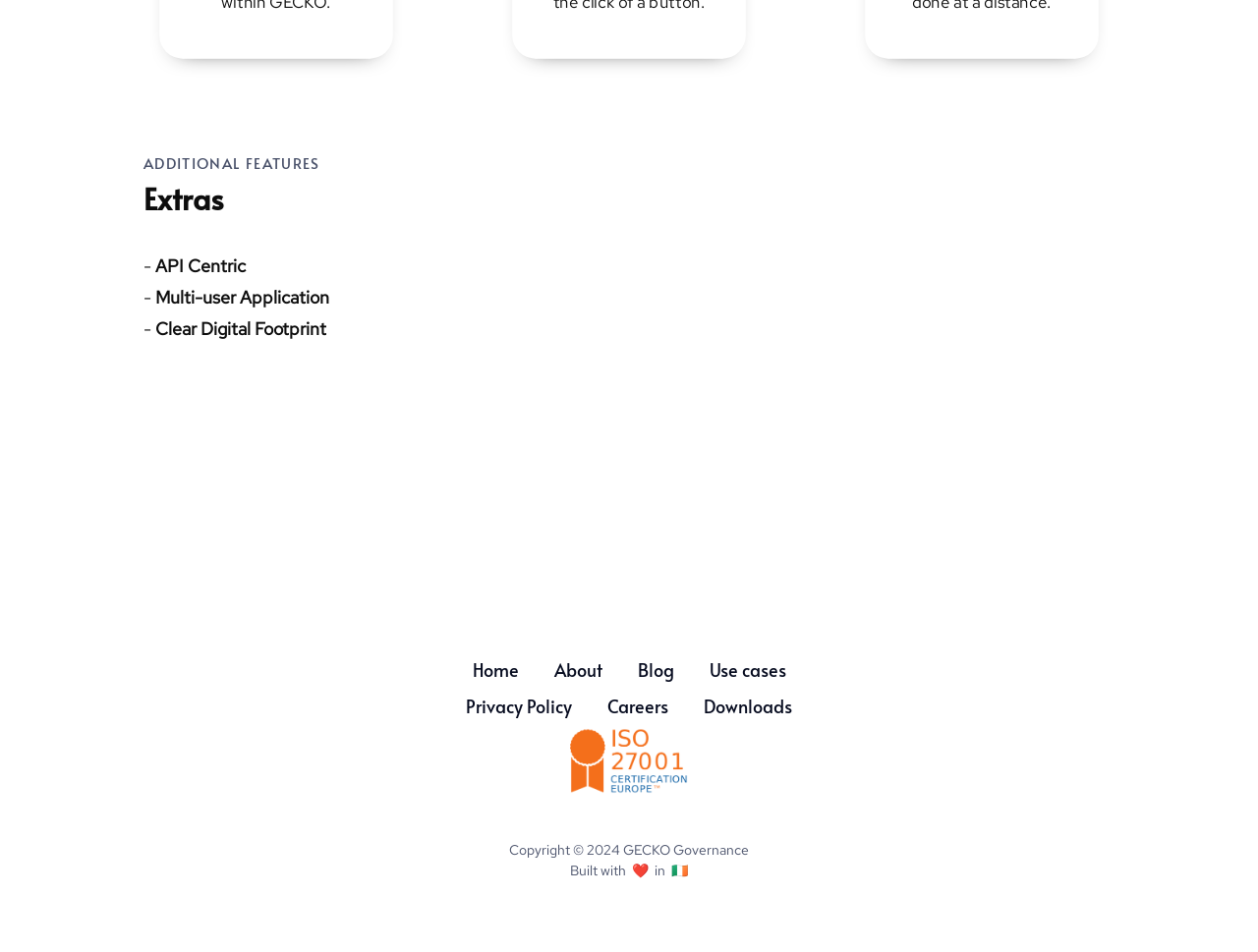By analyzing the image, answer the following question with a detailed response: What is the email address to contact?

The email address can be found in the 'LET'S CHAT' section of the webpage, where it says 'Email us' and provides the email address 'hello@geckogovernance.com'.